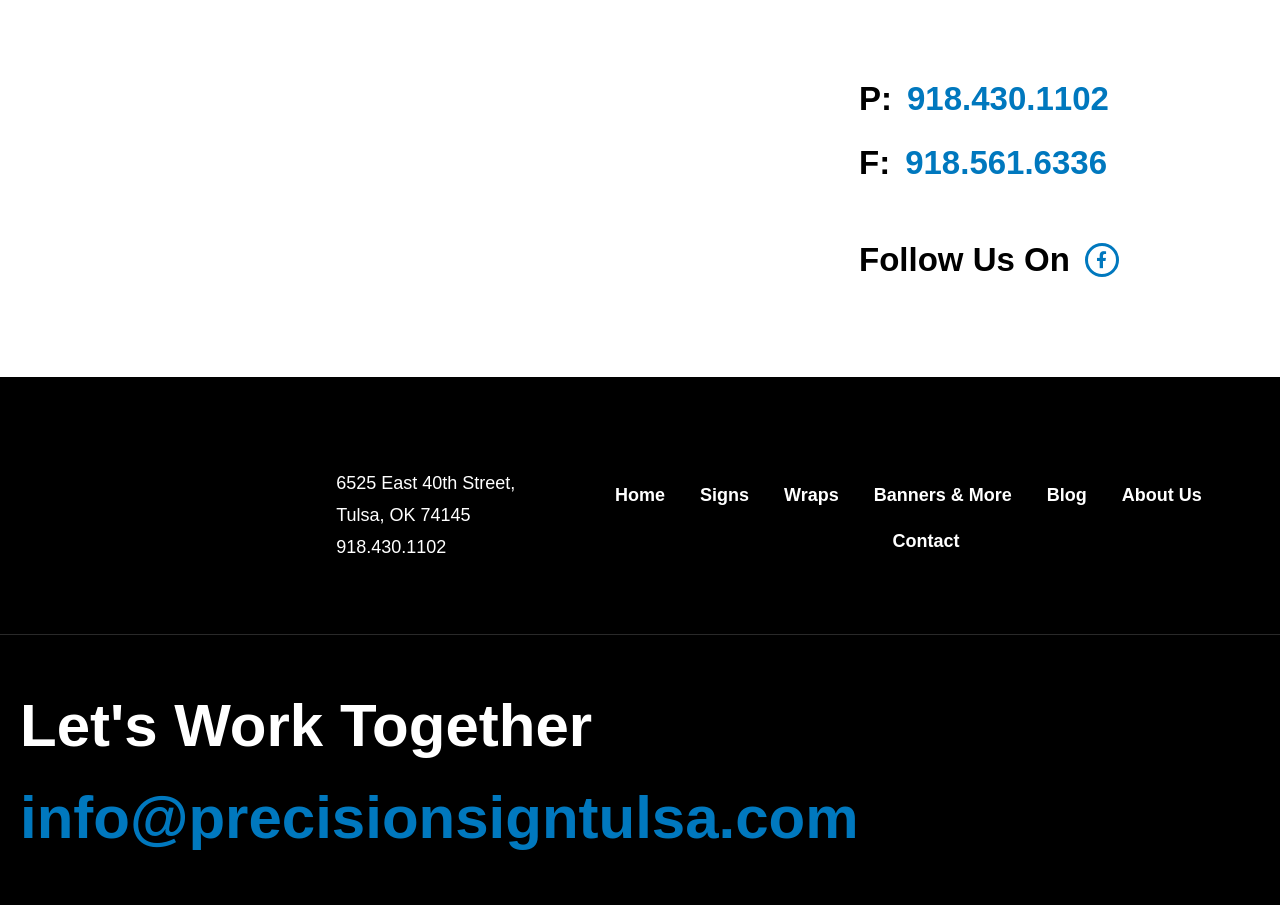What is the email address to contact Precision Sign Tulsa?
Make sure to answer the question with a detailed and comprehensive explanation.

I found the email address by looking at the link at the bottom of the webpage with the text 'info@precisionsigntulsa.com', which is a common format for email addresses.